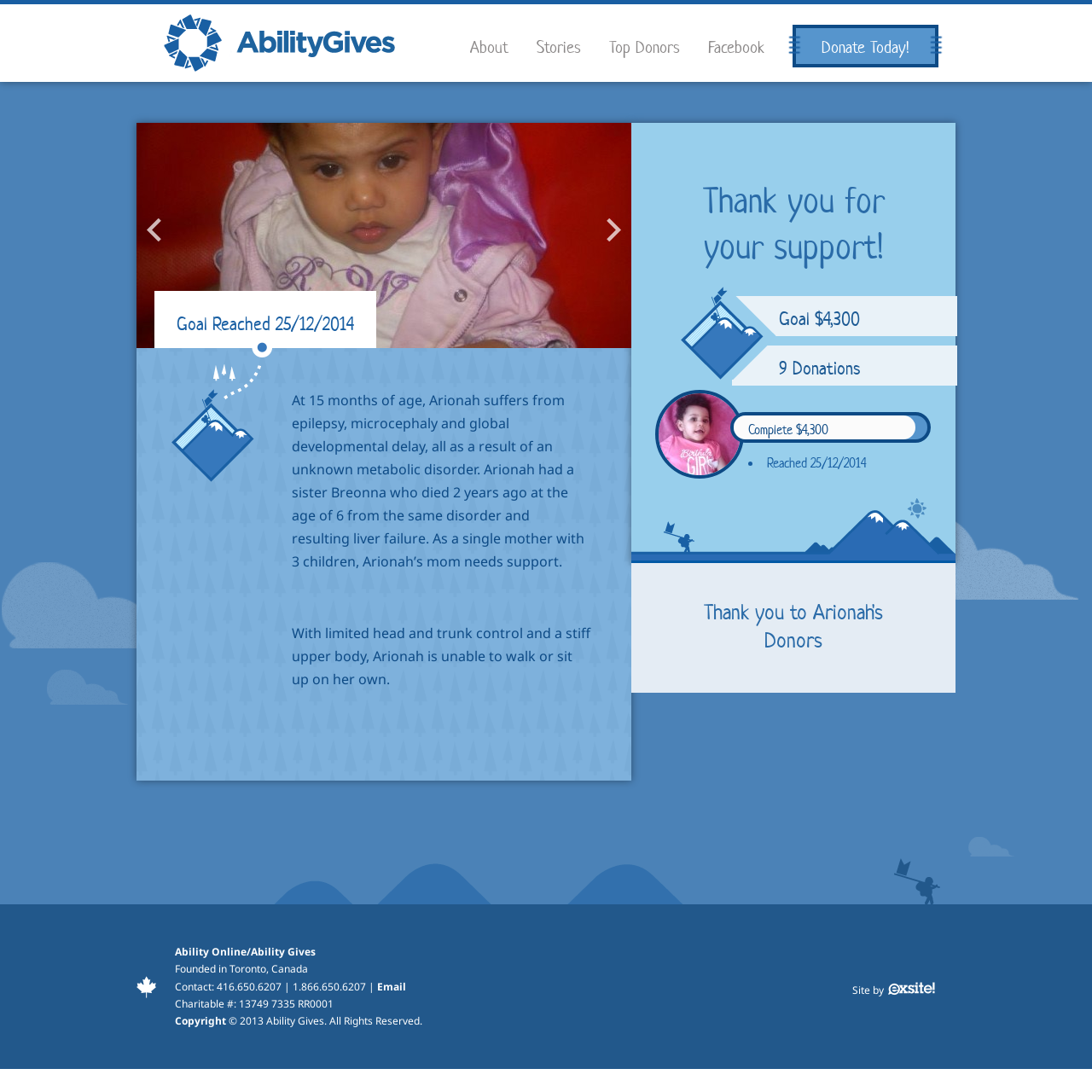Please predict the bounding box coordinates (top-left x, top-left y, bottom-right x, bottom-right y) for the UI element in the screenshot that fits the description: Stories

[0.491, 0.034, 0.532, 0.054]